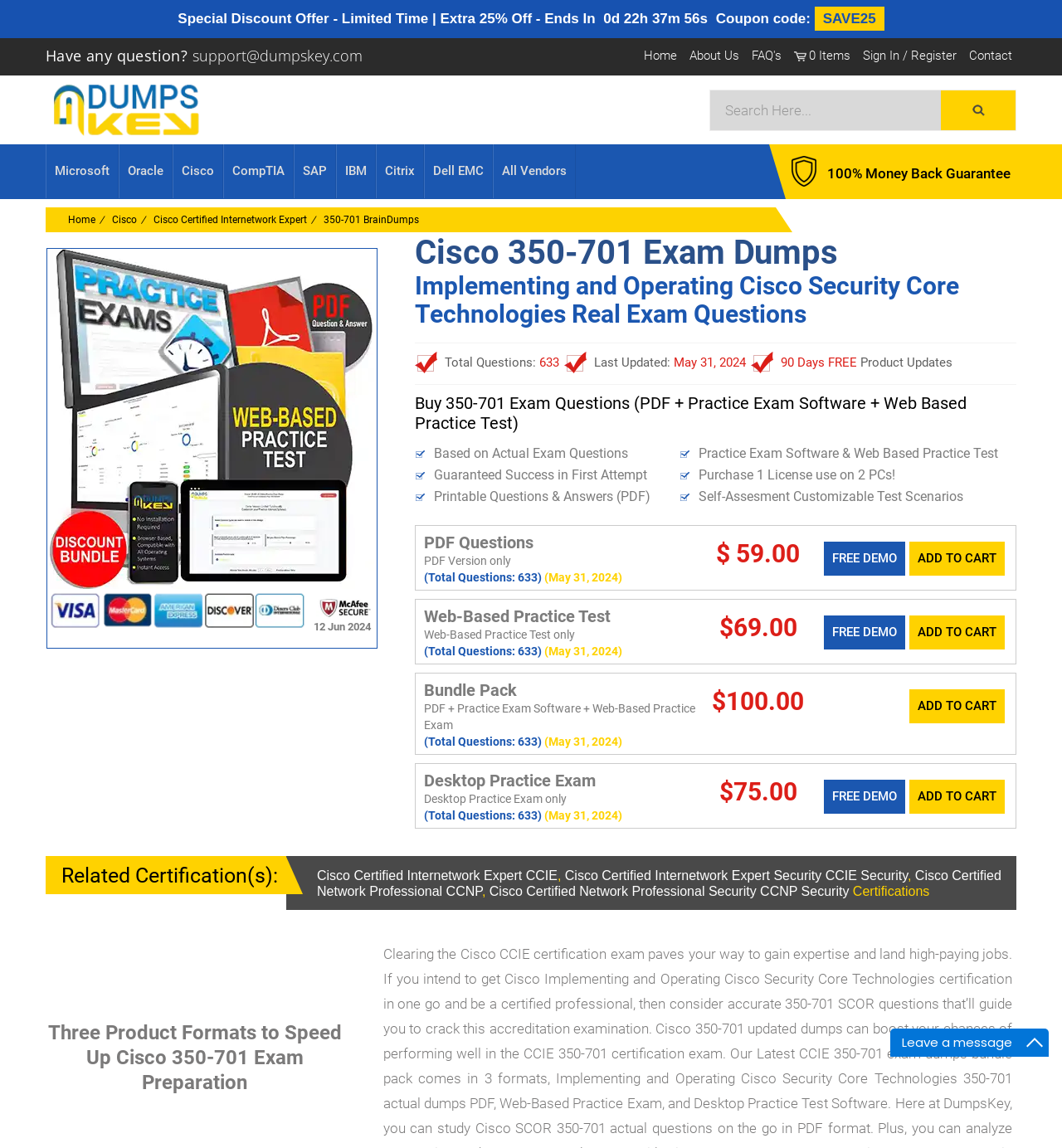Provide the bounding box coordinates of the section that needs to be clicked to accomplish the following instruction: "Sign in or register."

[0.812, 0.042, 0.901, 0.056]